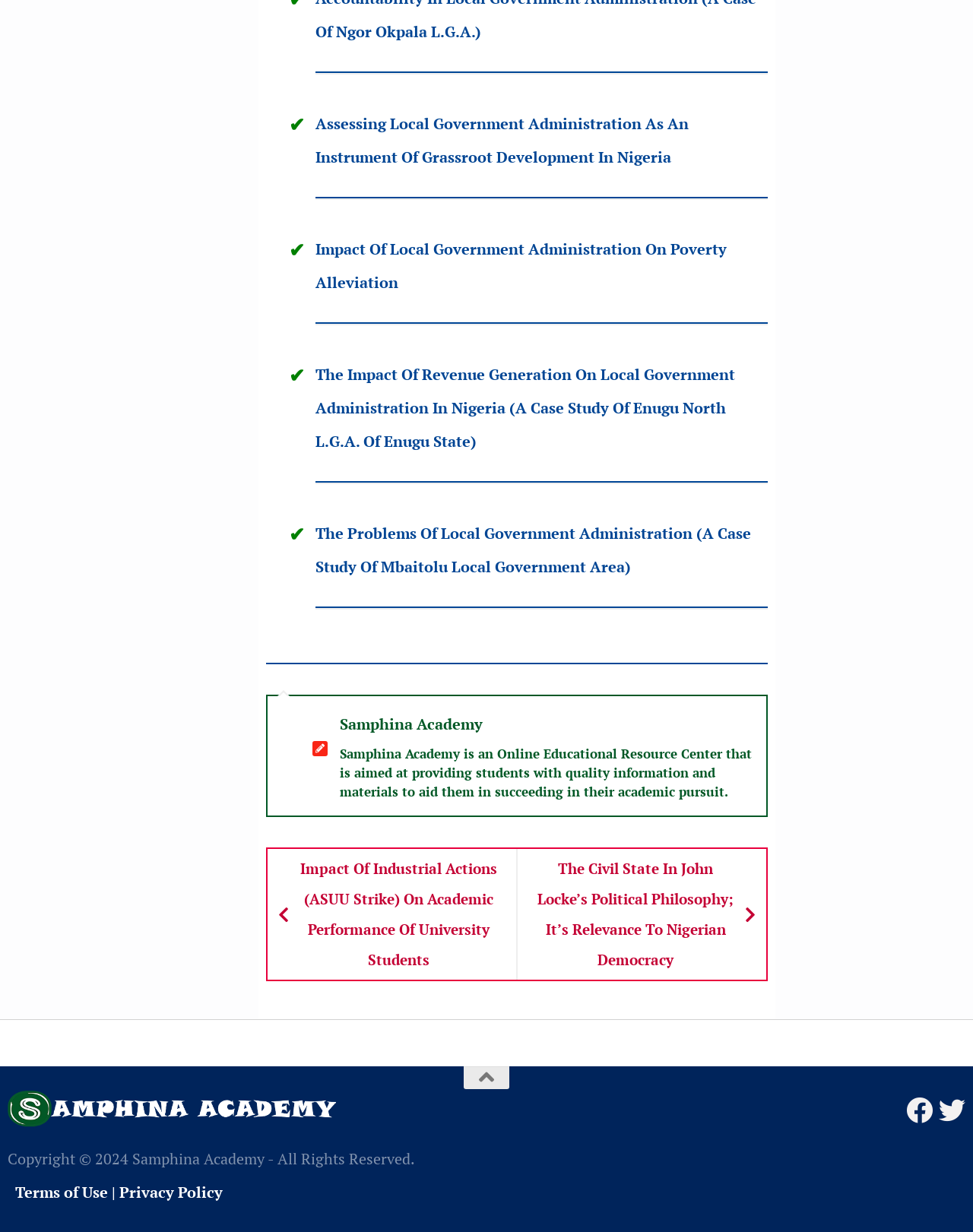Please give a one-word or short phrase response to the following question: 
What is the year of copyright mentioned on the webpage?

2024